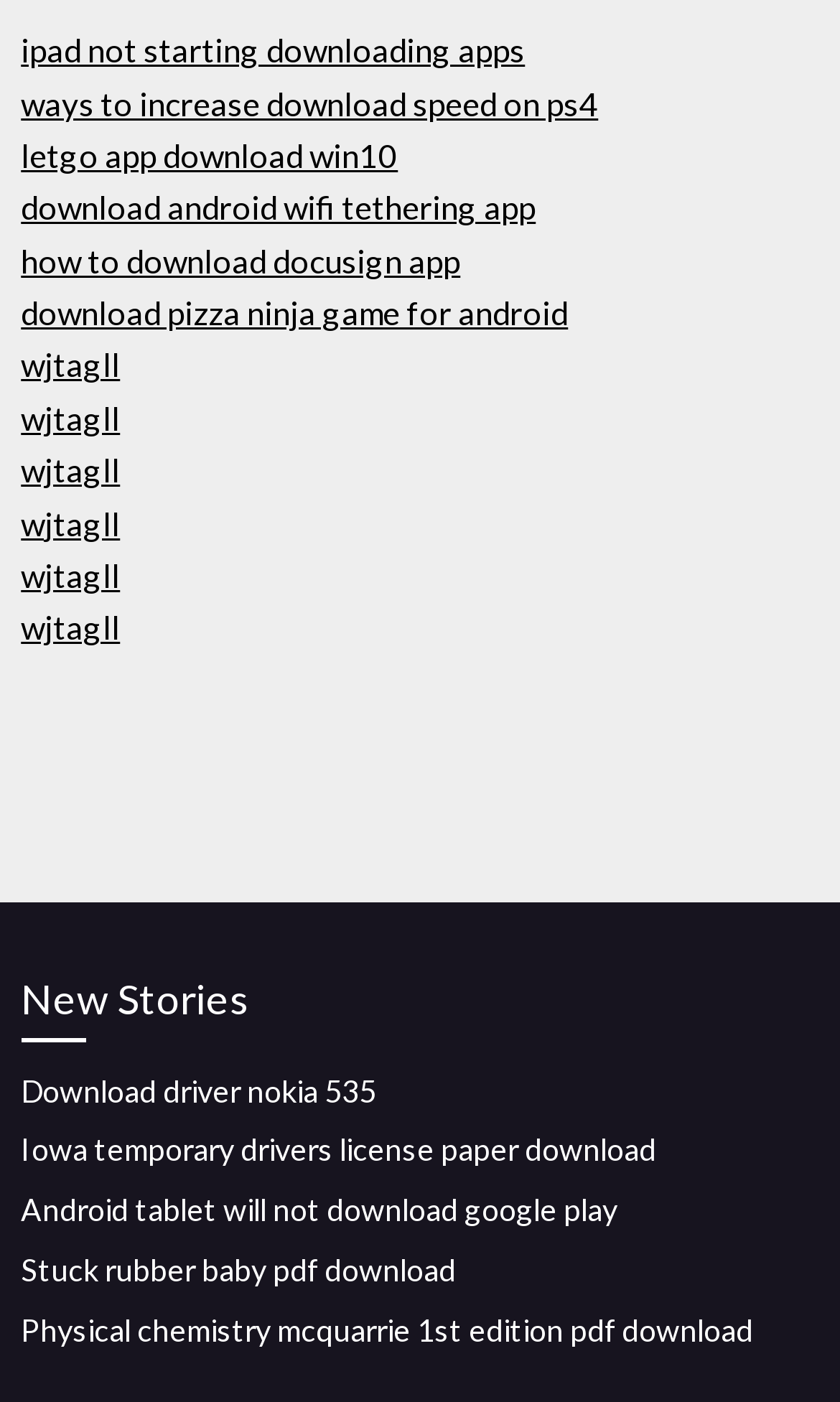Please specify the bounding box coordinates for the clickable region that will help you carry out the instruction: "Download 'Download driver nokia 535'".

[0.025, 0.764, 0.448, 0.79]